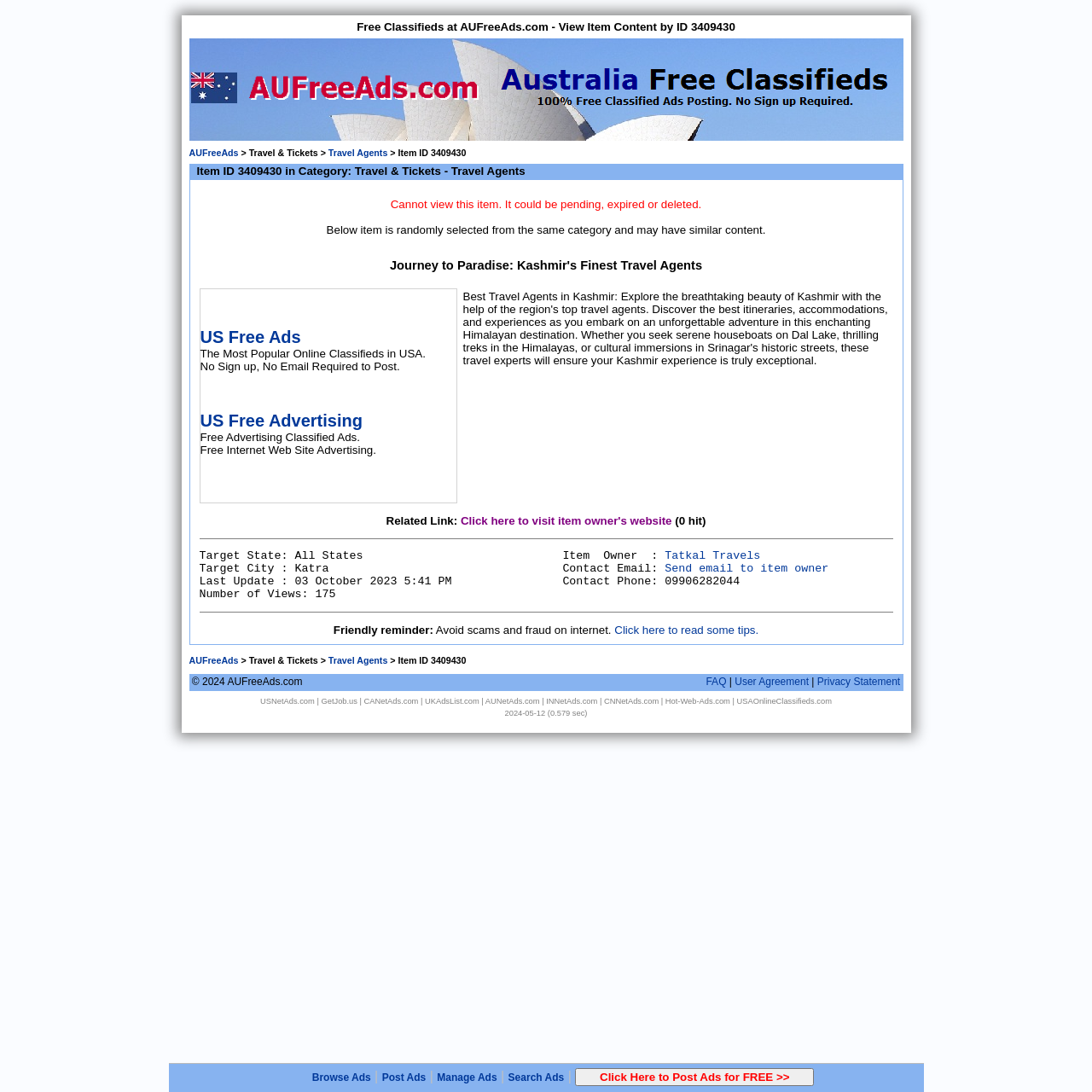Identify the bounding box for the UI element described as: "Development Office". Ensure the coordinates are four float numbers between 0 and 1, formatted as [left, top, right, bottom].

None